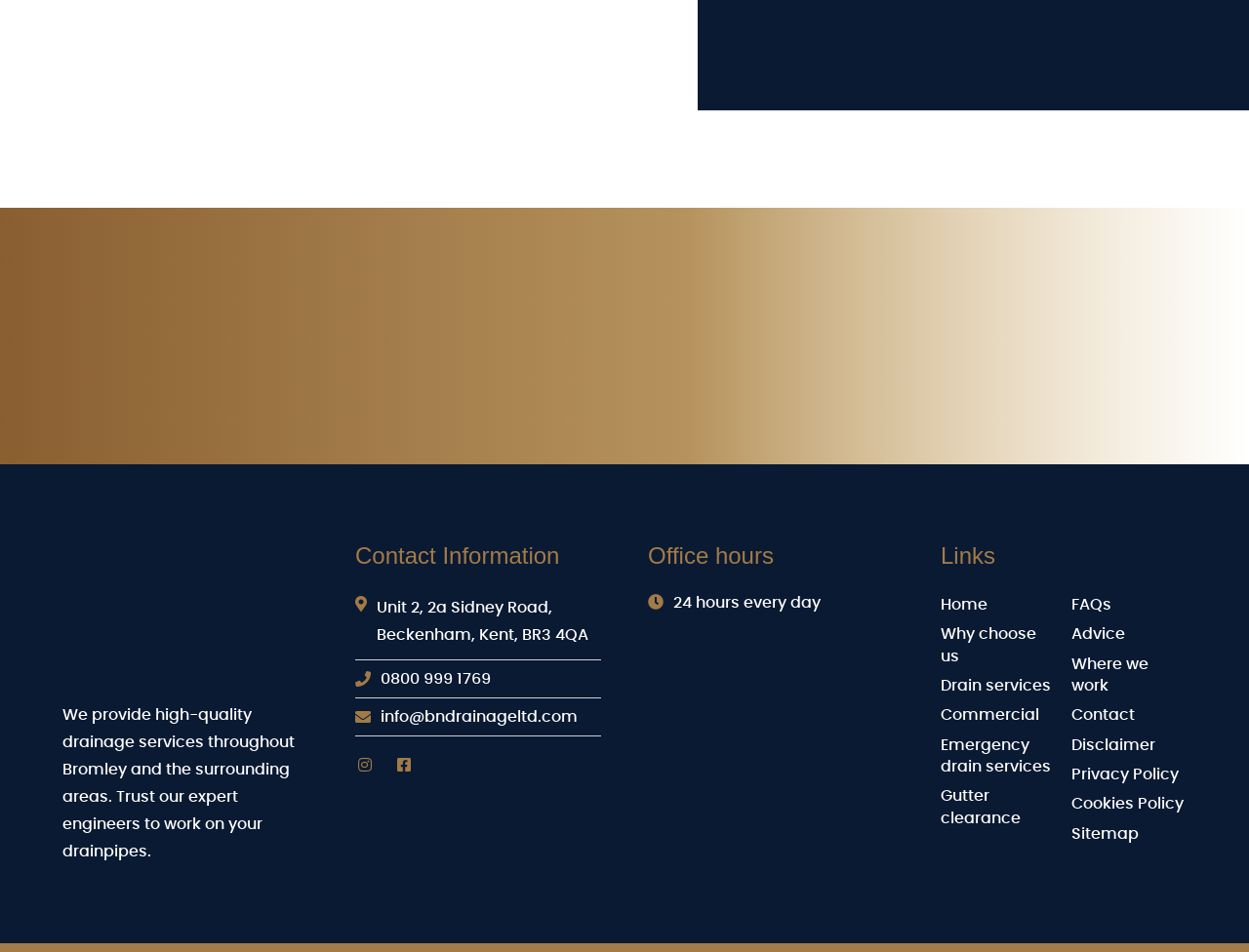Kindly determine the bounding box coordinates of the area that needs to be clicked to fulfill this instruction: "Go to the home page".

[0.753, 0.627, 0.791, 0.643]